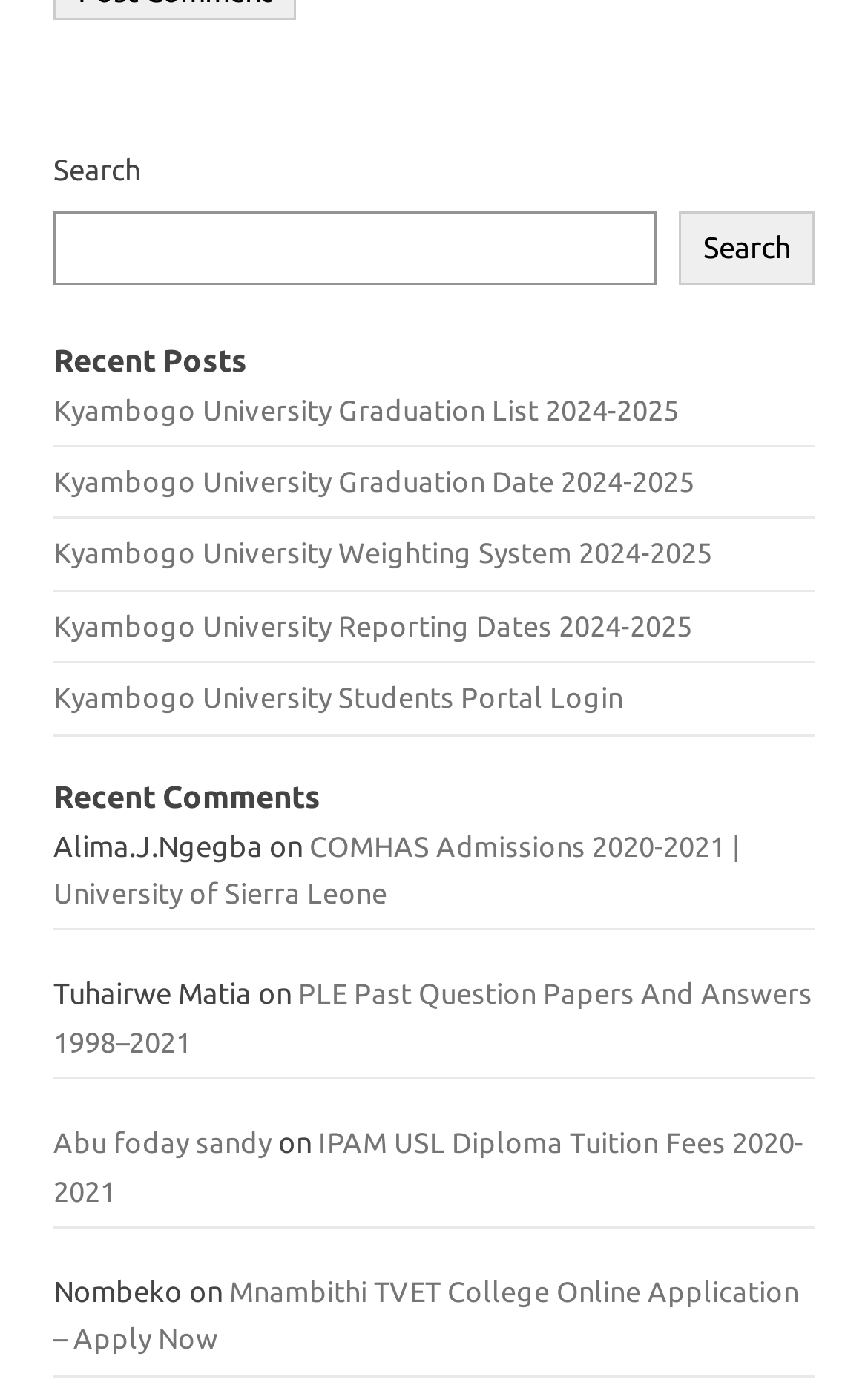Use a single word or phrase to answer the question:
What is the title of the first article?

Kyambogo University Graduation List 2024-2025